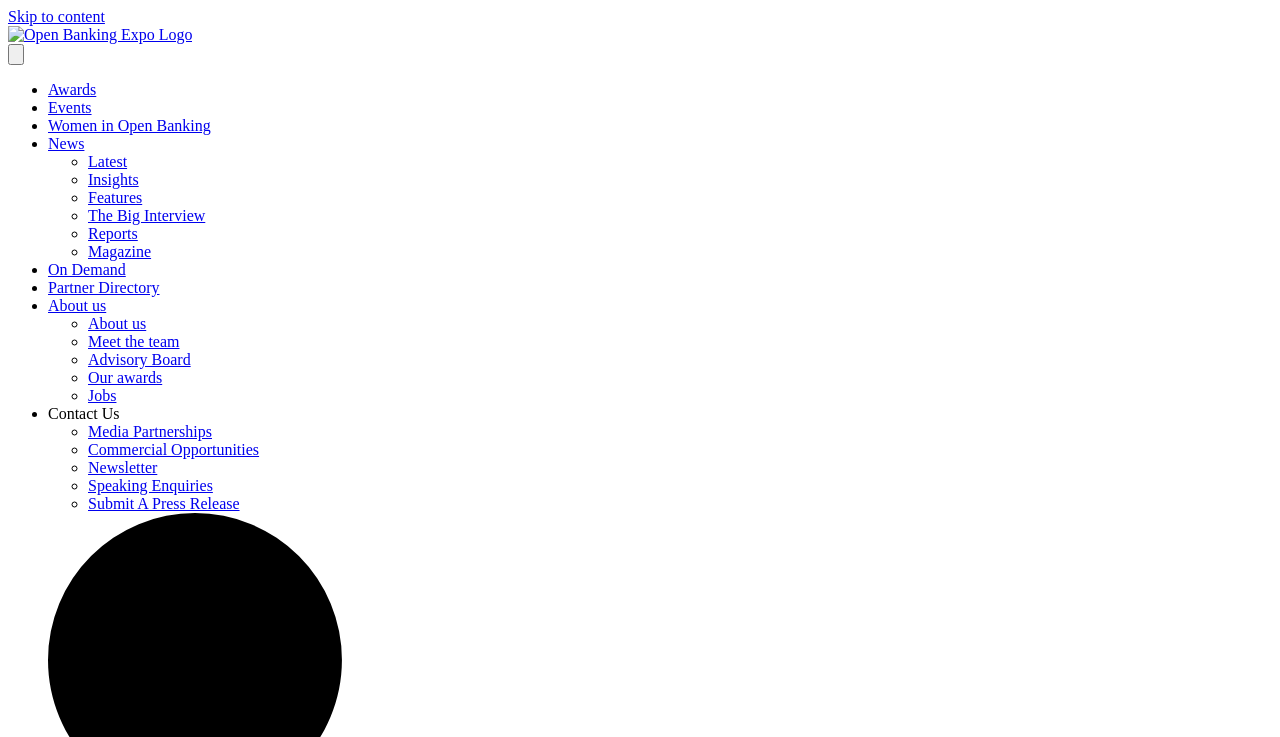How many menu items are there?
Look at the image and respond to the question as thoroughly as possible.

There are 15 menu items in total, including 'Awards', 'Events', 'Women in Open Banking', and so on. These menu items are listed in the top navigation bar of the webpage, and each item is a link element with a unique bounding box coordinate.